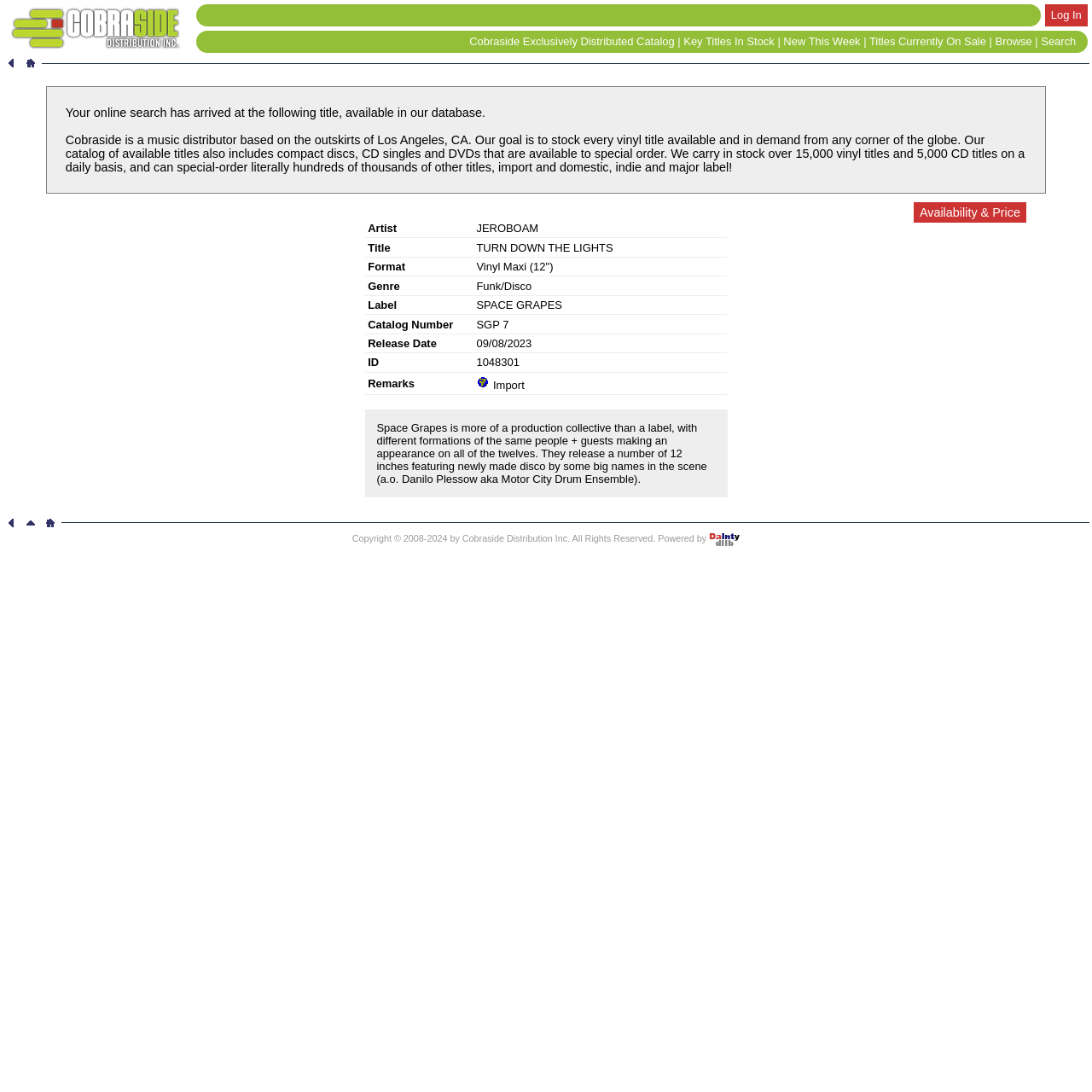What is the genre of the music?
Using the information from the image, answer the question thoroughly.

The genre of the music can be found in the table below the title, where it lists the details of the vinyl, including the genre, which is Funk/Disco.